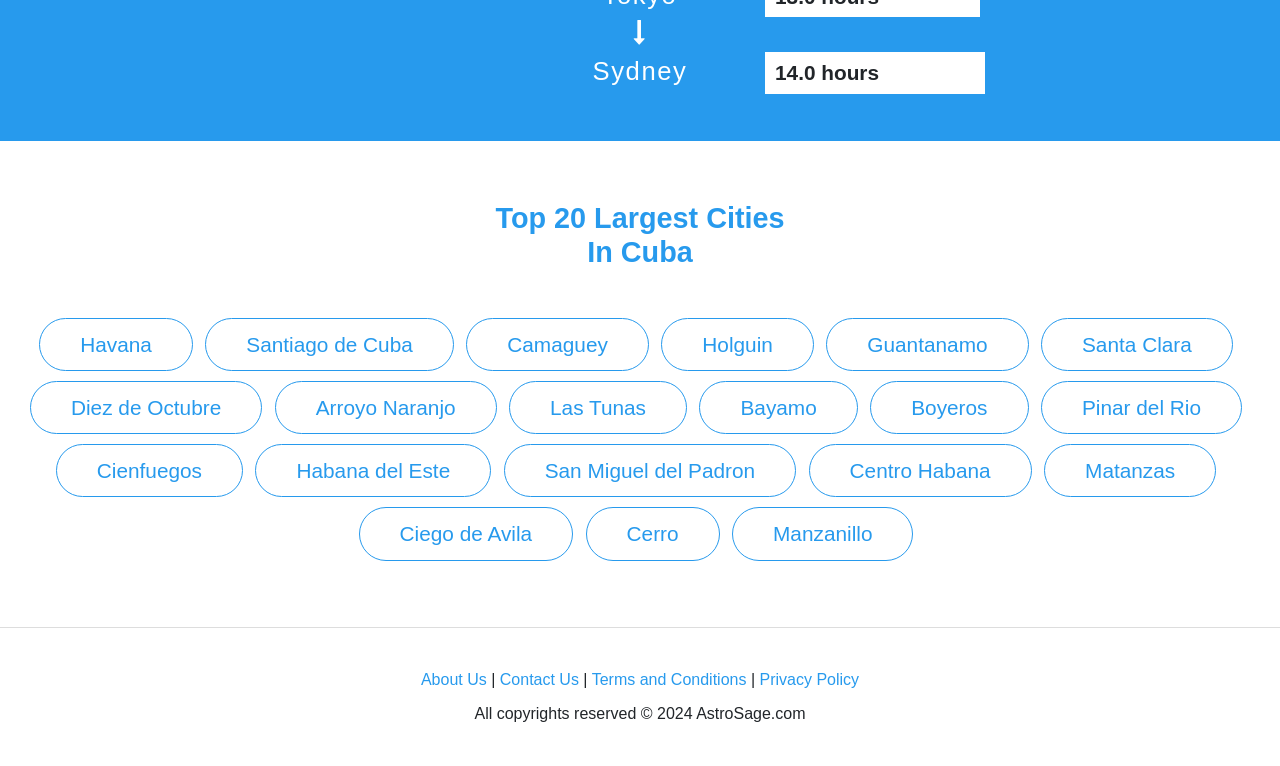Identify the bounding box coordinates of the area that should be clicked in order to complete the given instruction: "Contact Us". The bounding box coordinates should be four float numbers between 0 and 1, i.e., [left, top, right, bottom].

[0.39, 0.875, 0.452, 0.898]